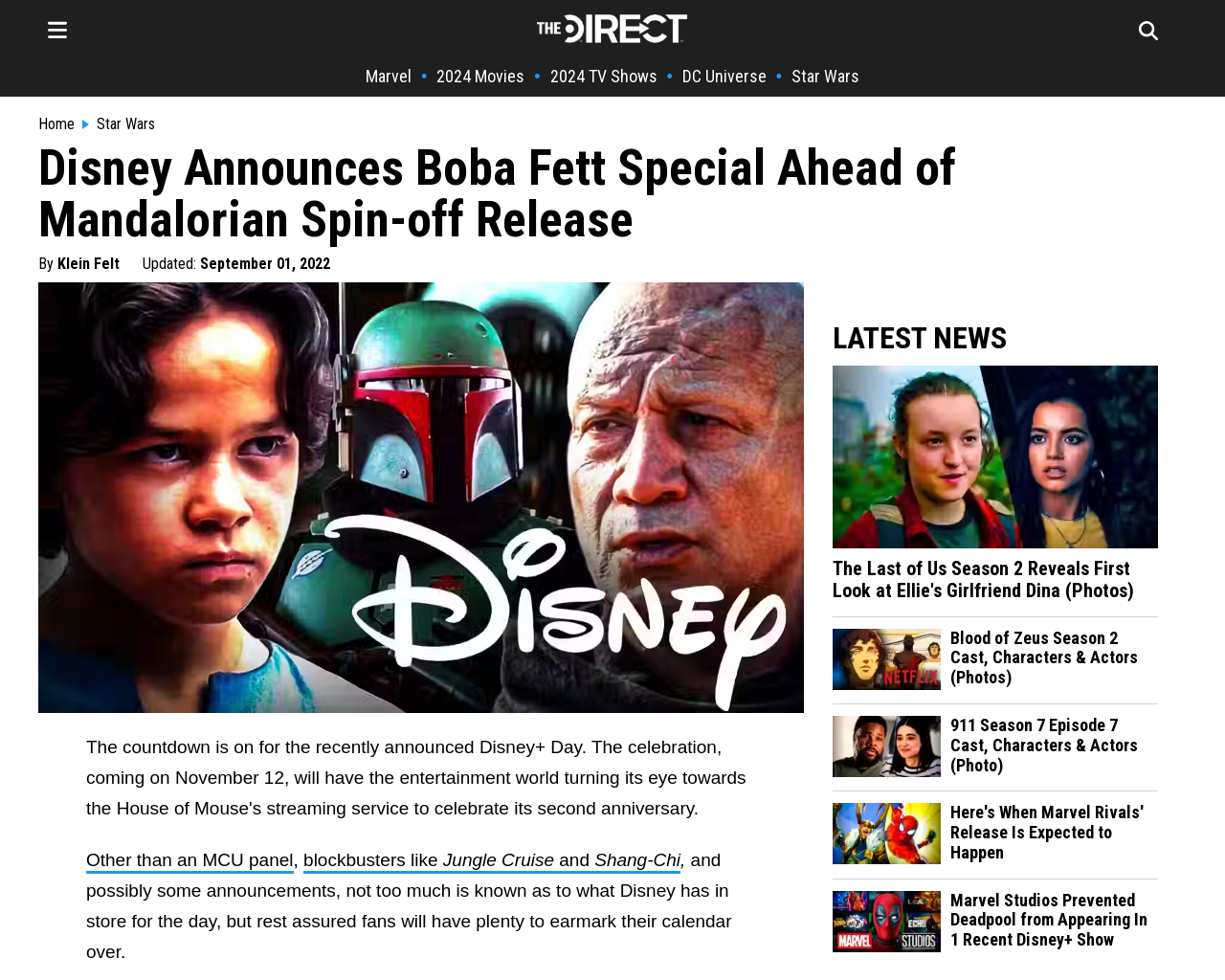How many categories are listed in the top navigation bar?
Offer a detailed and exhaustive answer to the question.

The top navigation bar lists six categories, including 'The Direct Homepage', 'Marvel', '2024 Movies', '2024 TV Shows', 'DC Universe', and 'Star Wars'.